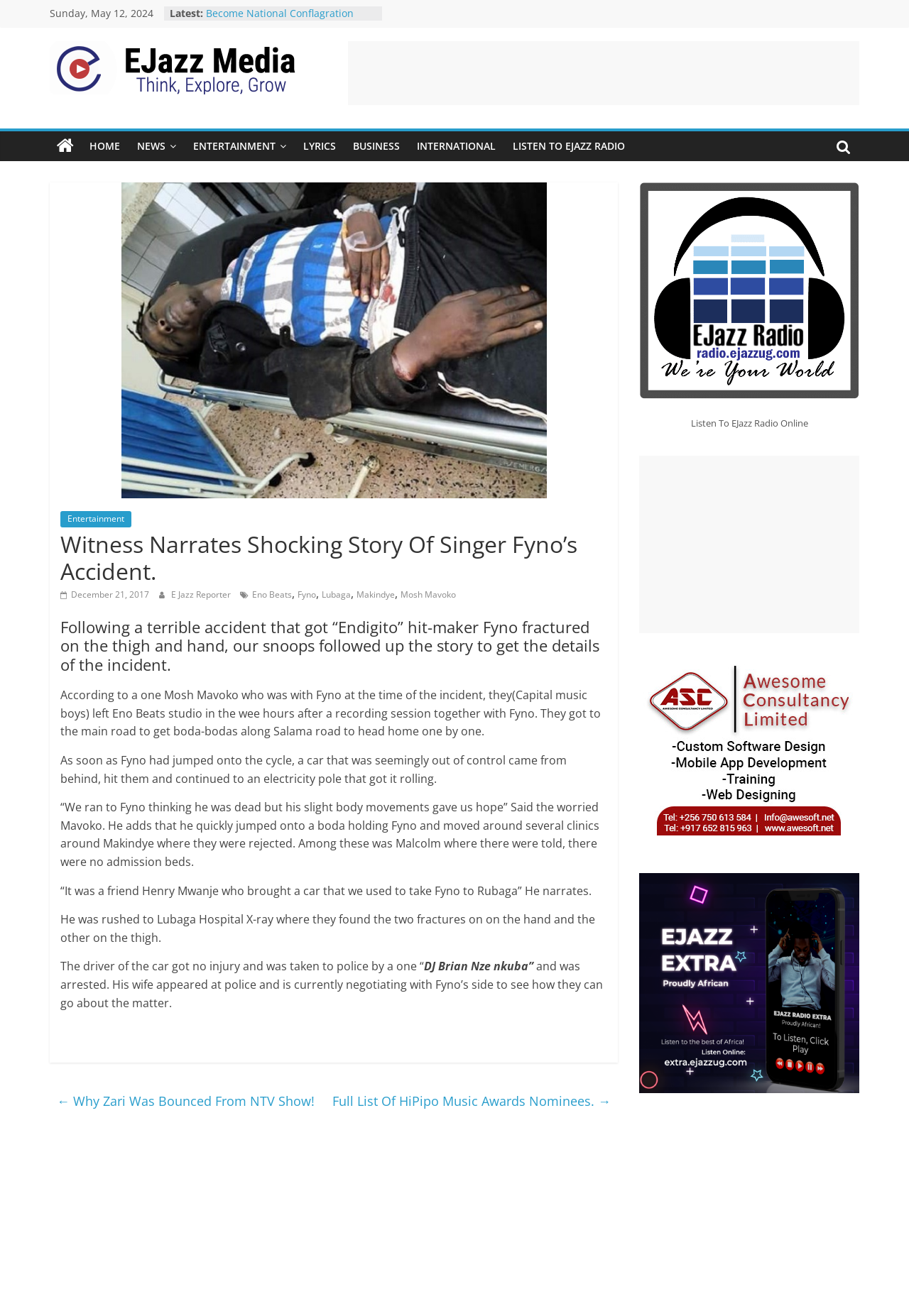What is the name of the hospital where Fyno was taken after the accident?
Examine the image closely and answer the question with as much detail as possible.

I found that Fyno was taken to Lubaga Hospital X-ray after the accident, where the two fractures were diagnosed.